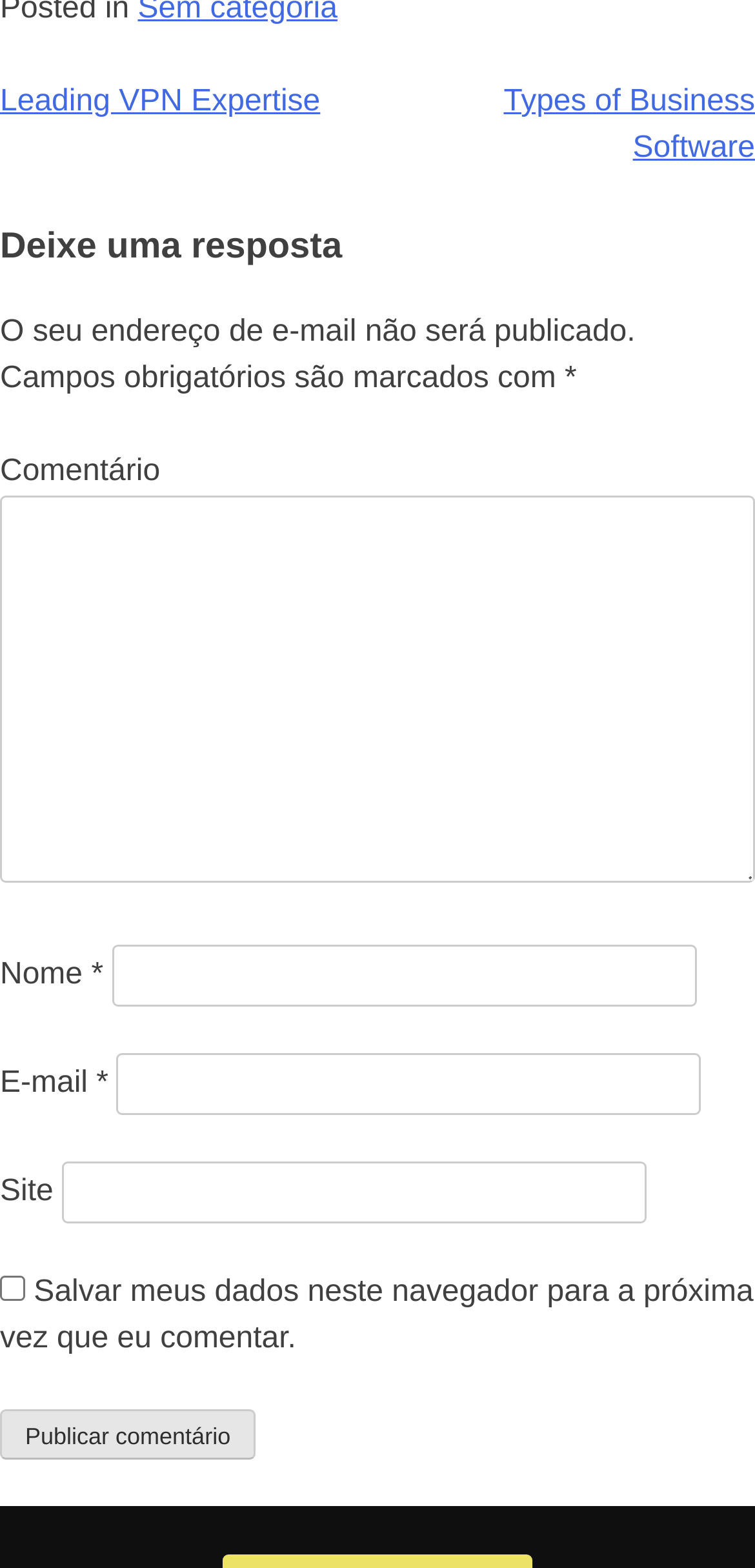Extract the bounding box coordinates of the UI element described by: "Types of Business Software". The coordinates should include four float numbers ranging from 0 to 1, e.g., [left, top, right, bottom].

[0.667, 0.054, 1.0, 0.105]